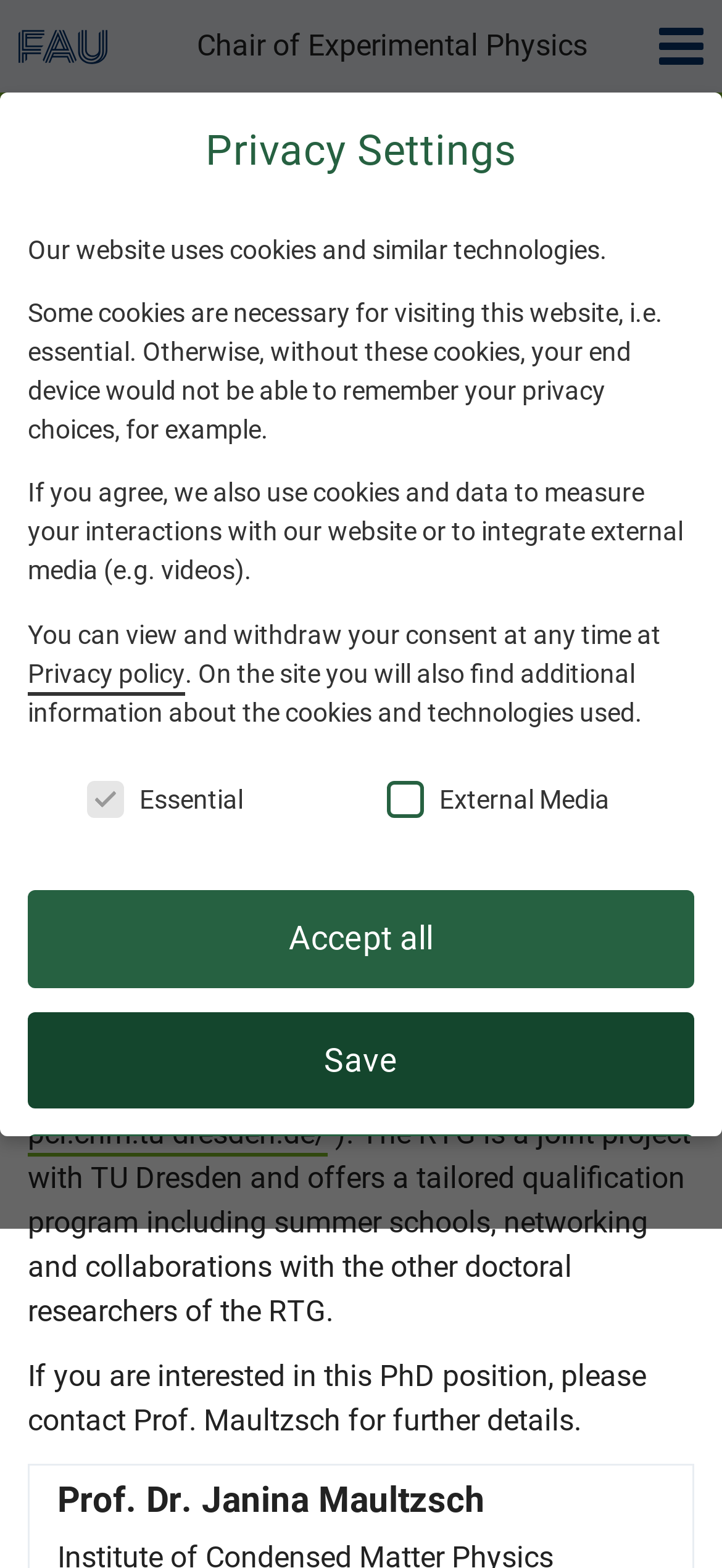What is the name of the research group?
Based on the visual, give a brief answer using one word or a short phrase.

RTG 2861